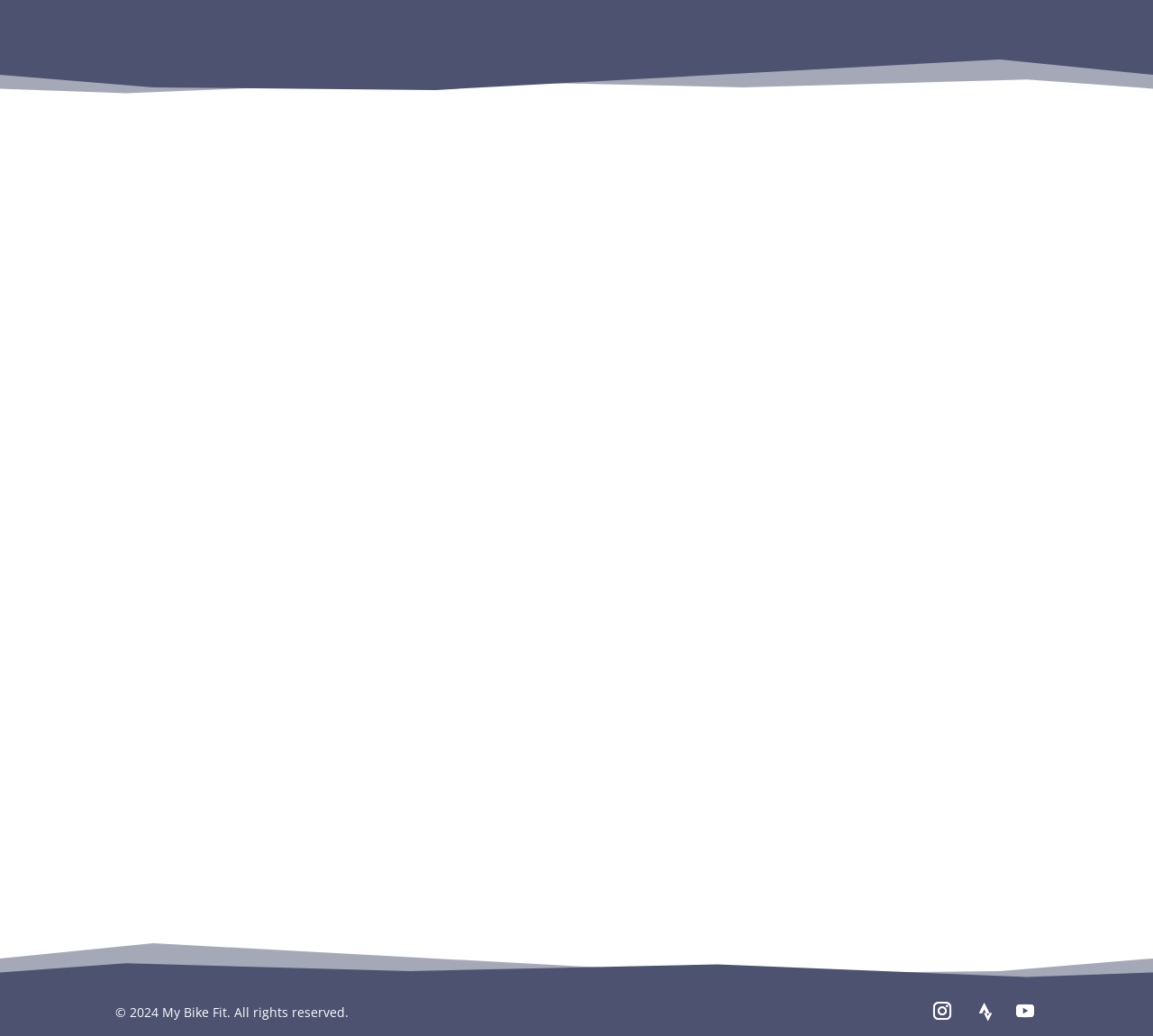Using a single word or phrase, answer the following question: 
What is the purpose of the 'SEND E' button?

To send a message